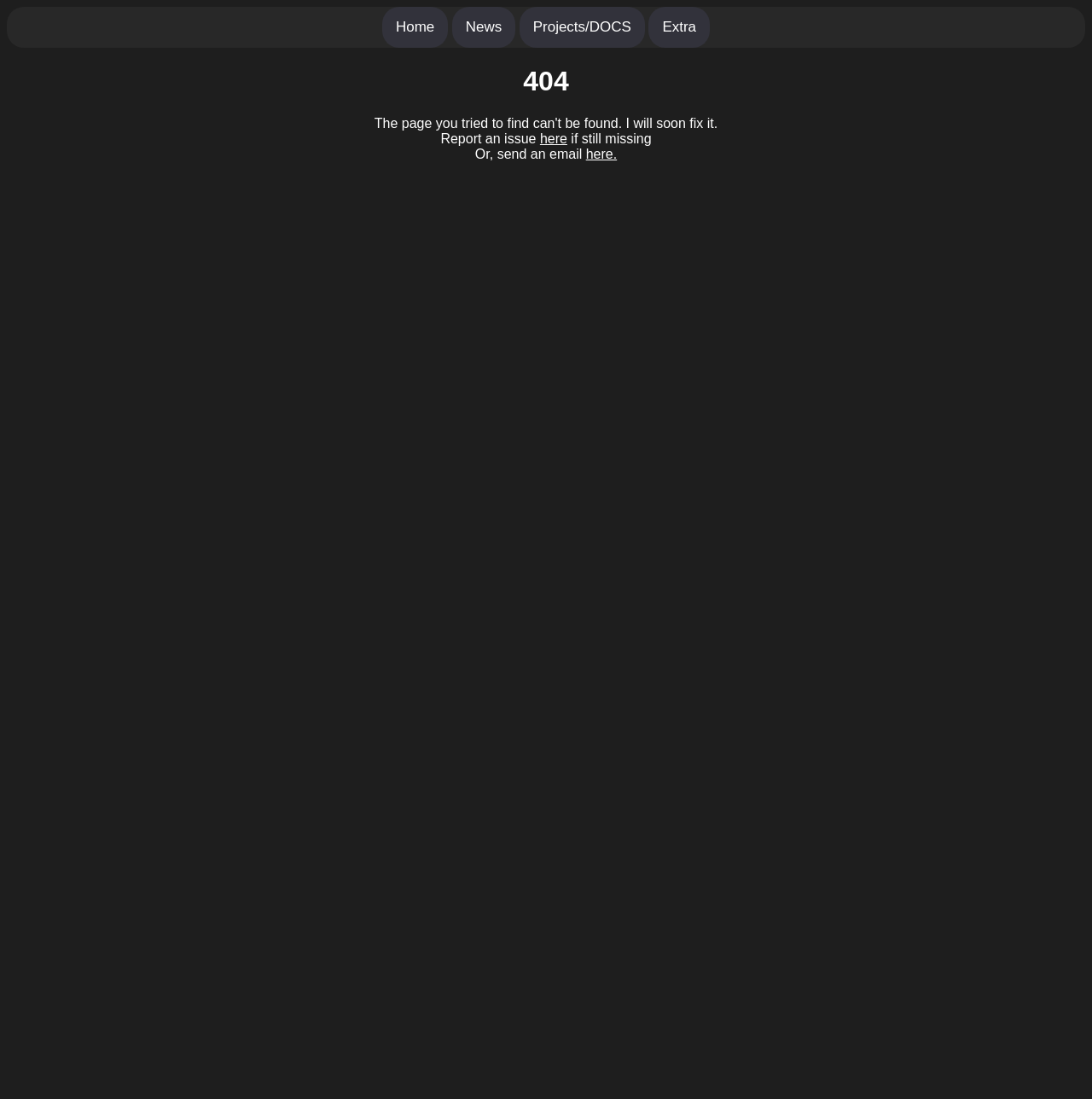Provide a thorough description of the webpage you see.

The webpage is titled "Uh Oh" and appears to be an error page. At the top, there are four links aligned horizontally: "Home", "News", "Projects/DOCS", and "Extra". Below these links, a large heading "404" is centered on the page. 

Under the heading, there is a message that starts with "Report an issue" followed by a link "here", and then continues with the text "if still missing". This message is positioned near the top center of the page. 

Below this message, there is another message that starts with "Or, send an email" followed by a link "here.". This message is also positioned near the center of the page, slightly below the previous one.